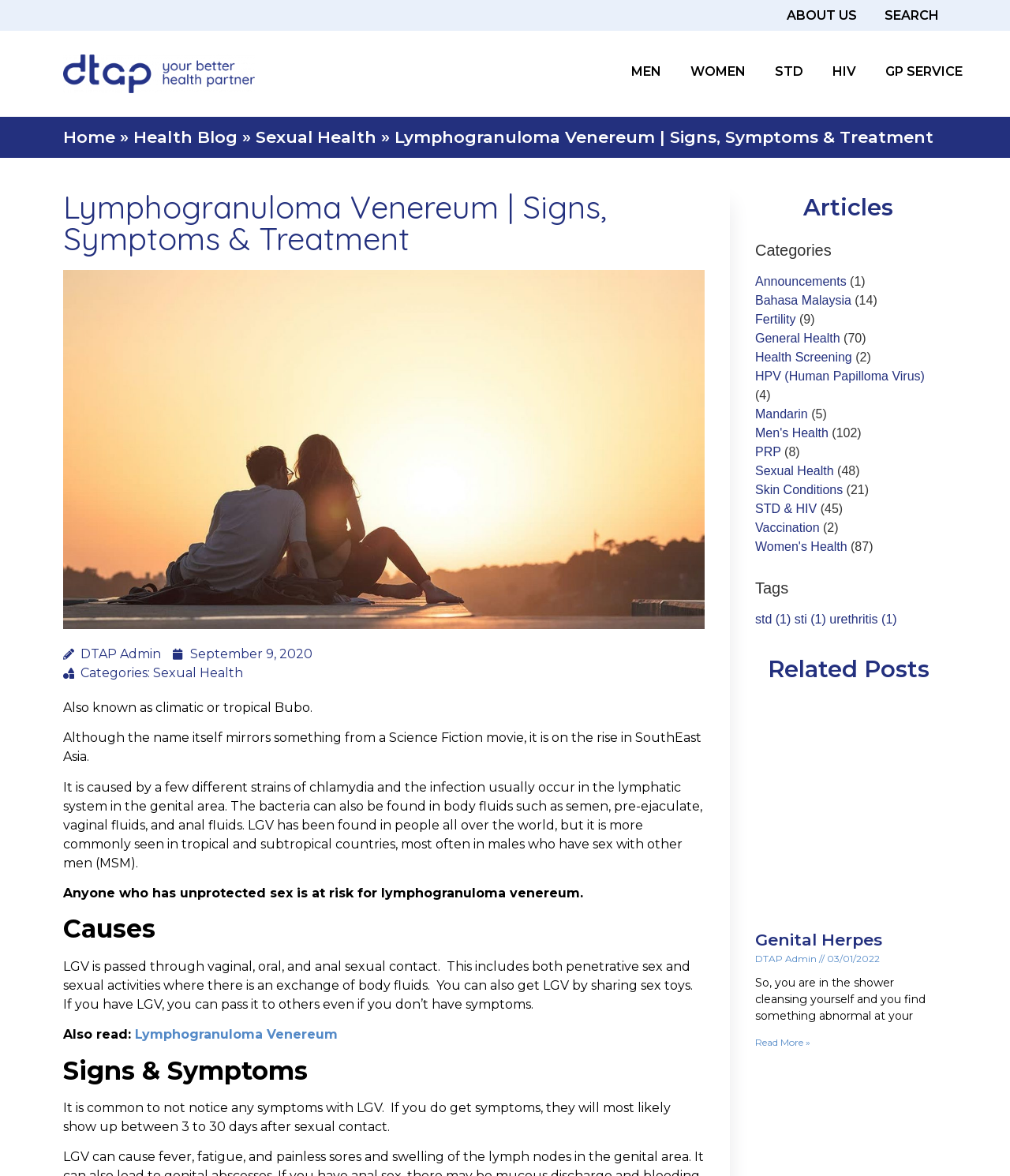What is the common symptom of LGV?
Answer with a single word or phrase, using the screenshot for reference.

No symptoms